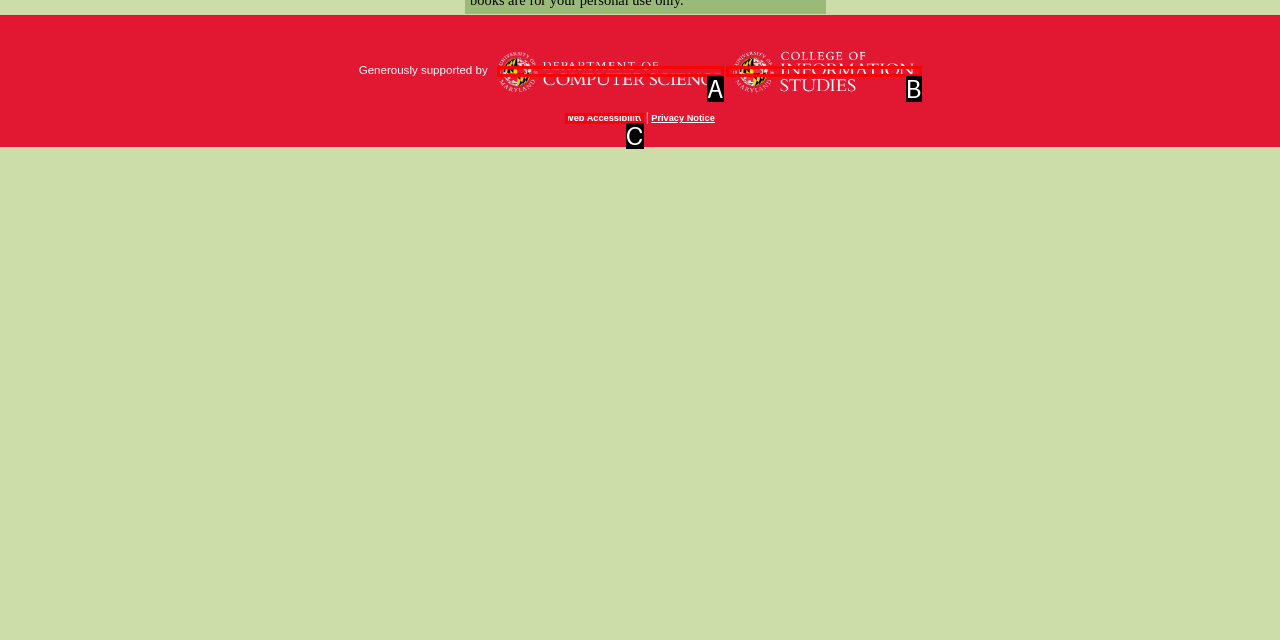Determine which HTML element fits the description: parent_node: Generously supported by. Answer with the letter corresponding to the correct choice.

A